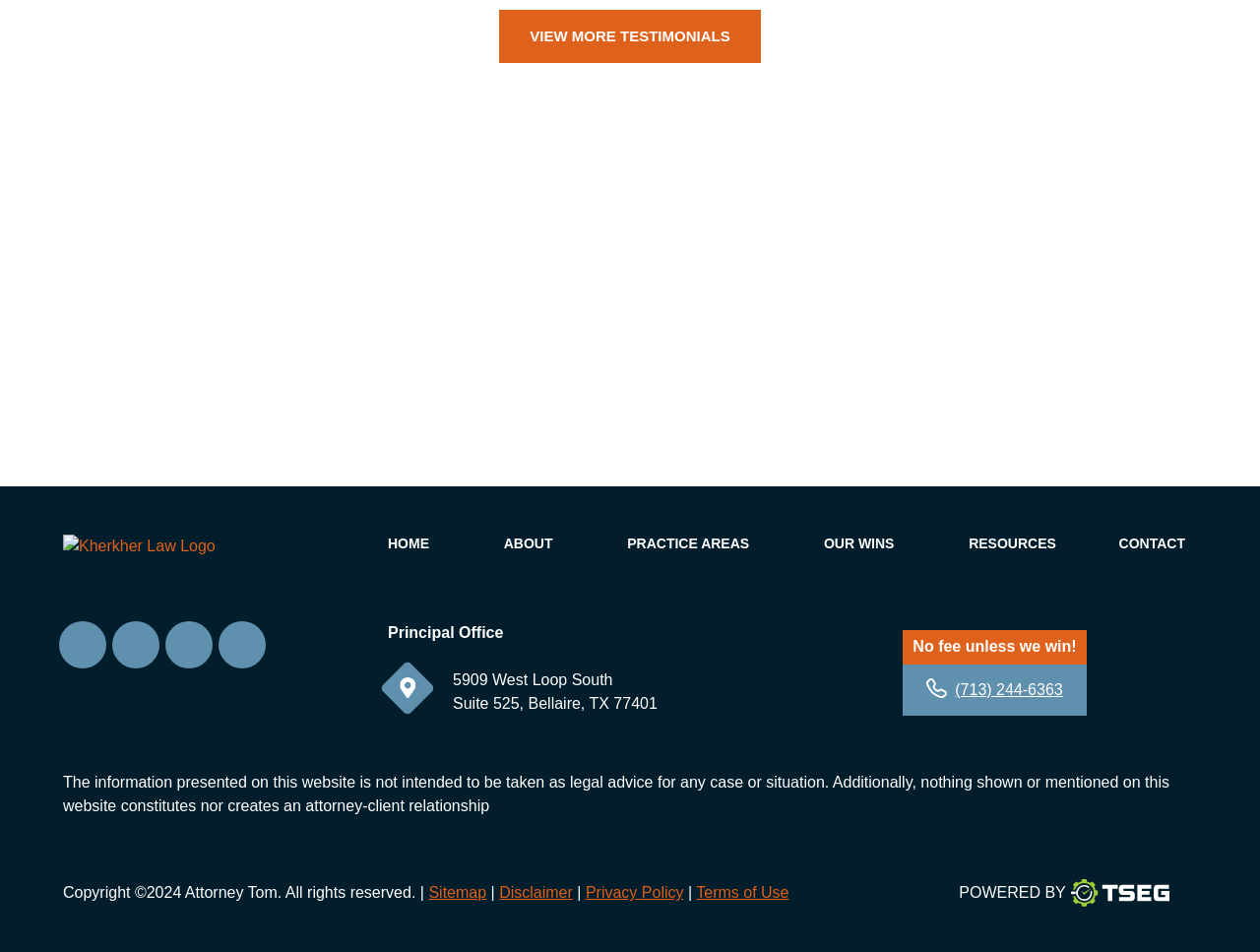Please find the bounding box coordinates for the clickable element needed to perform this instruction: "Call the office".

[0.758, 0.715, 0.844, 0.733]